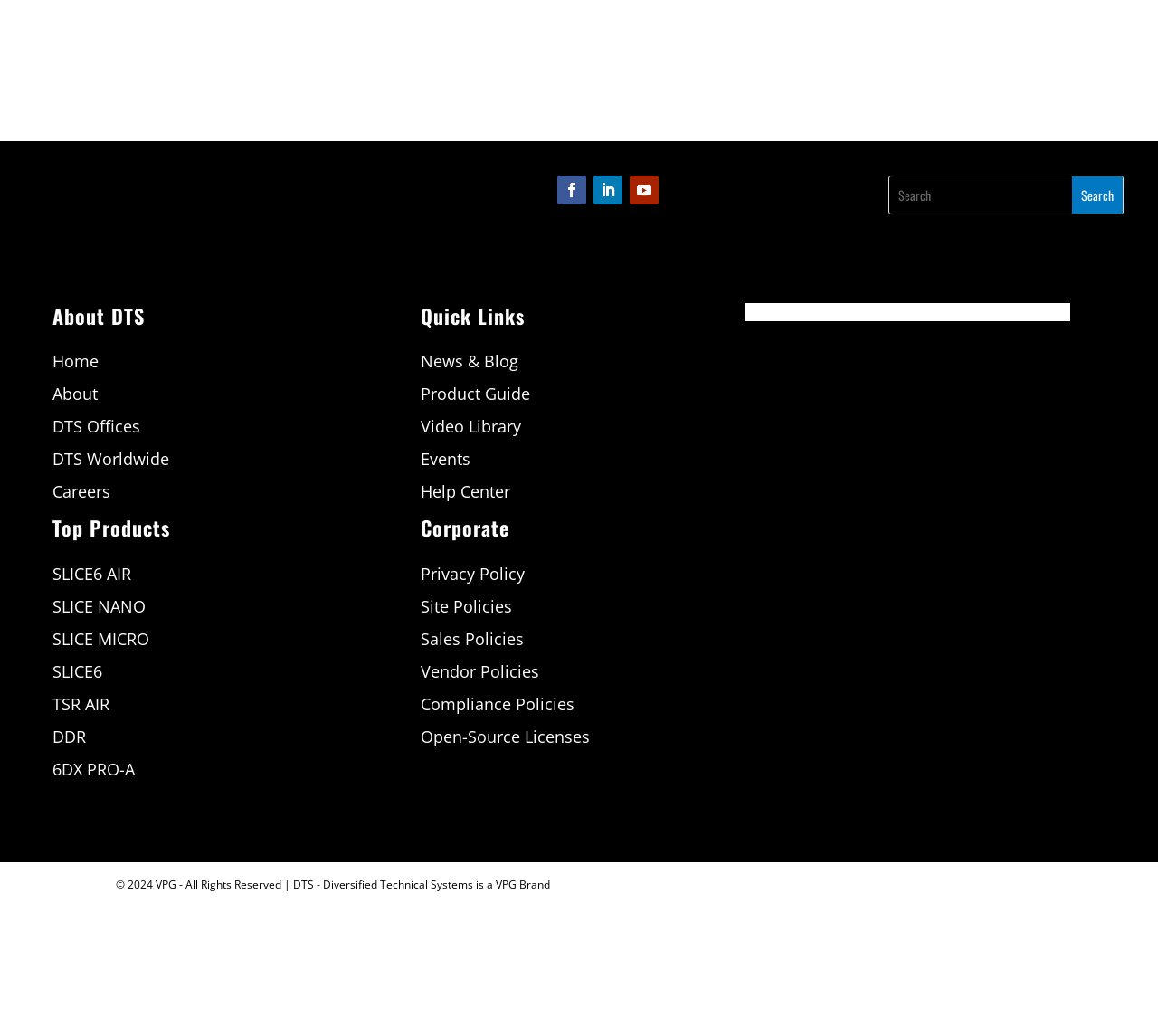How many links are listed under 'Quick Links'?
Please provide a single word or phrase based on the screenshot.

5